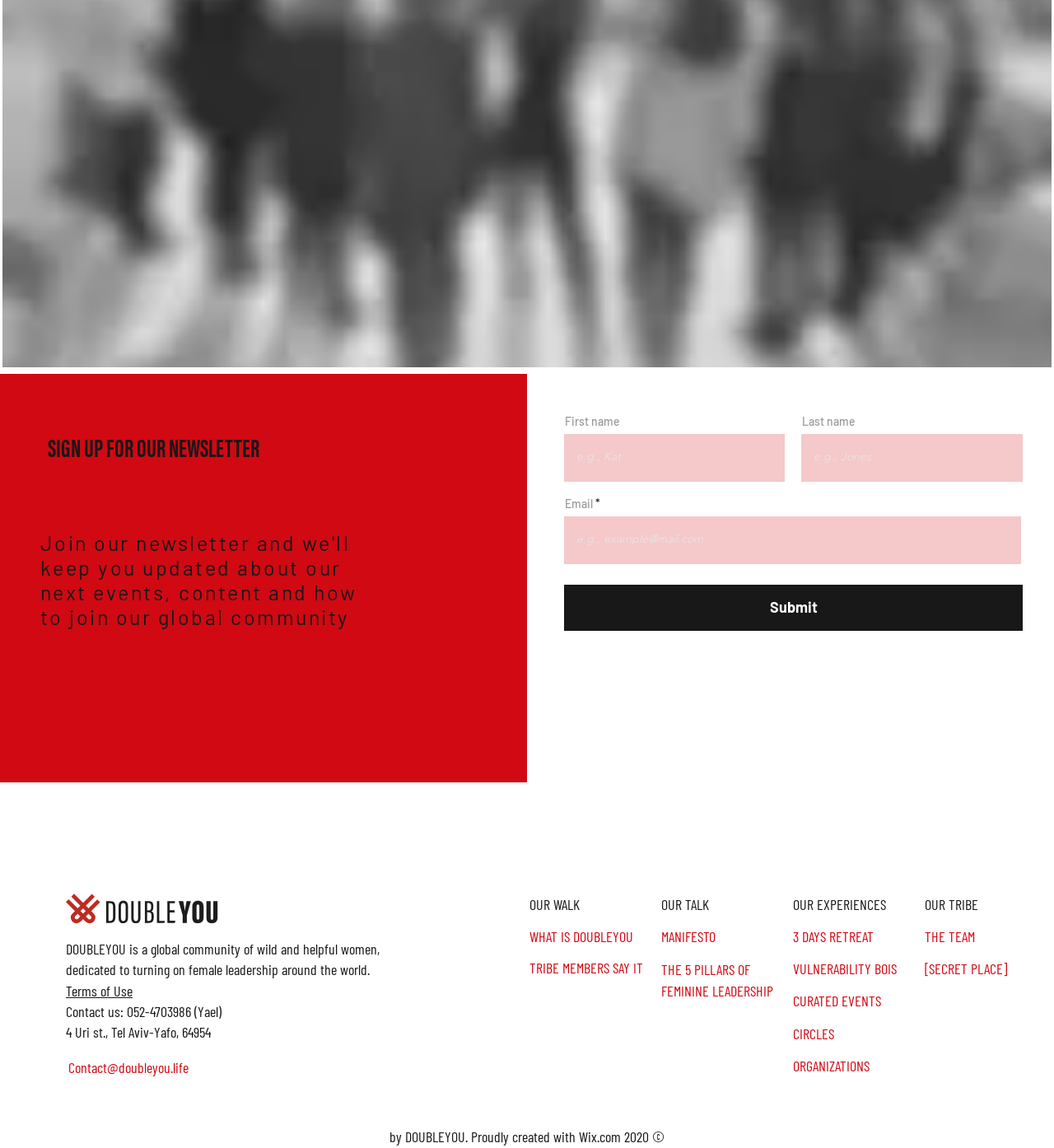Find the bounding box coordinates of the element's region that should be clicked in order to follow the given instruction: "Contact us through email". The coordinates should consist of four float numbers between 0 and 1, i.e., [left, top, right, bottom].

[0.062, 0.916, 0.186, 0.944]